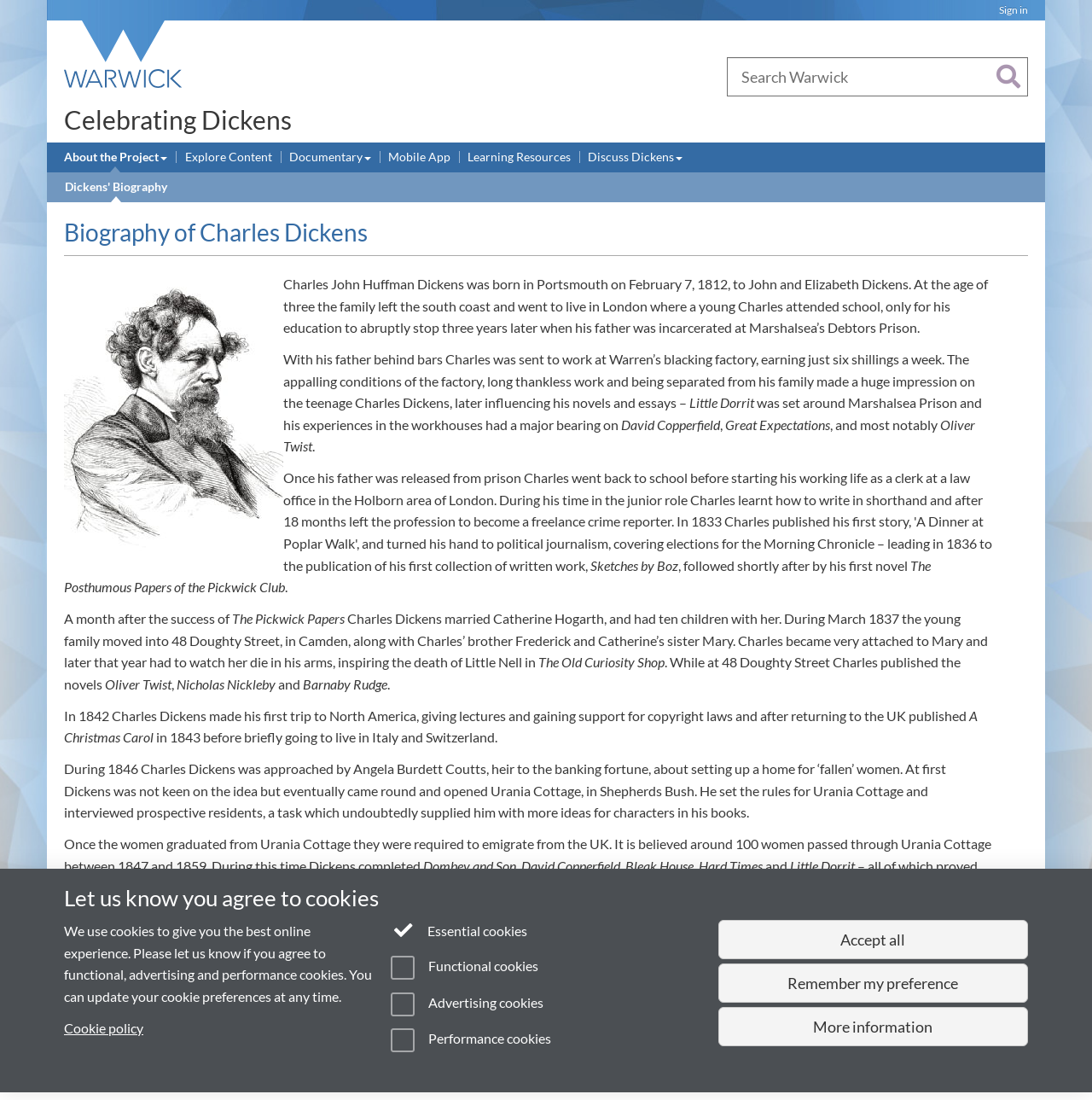Please mark the bounding box coordinates of the area that should be clicked to carry out the instruction: "Learn about Charles Dickens".

[0.059, 0.162, 0.153, 0.179]